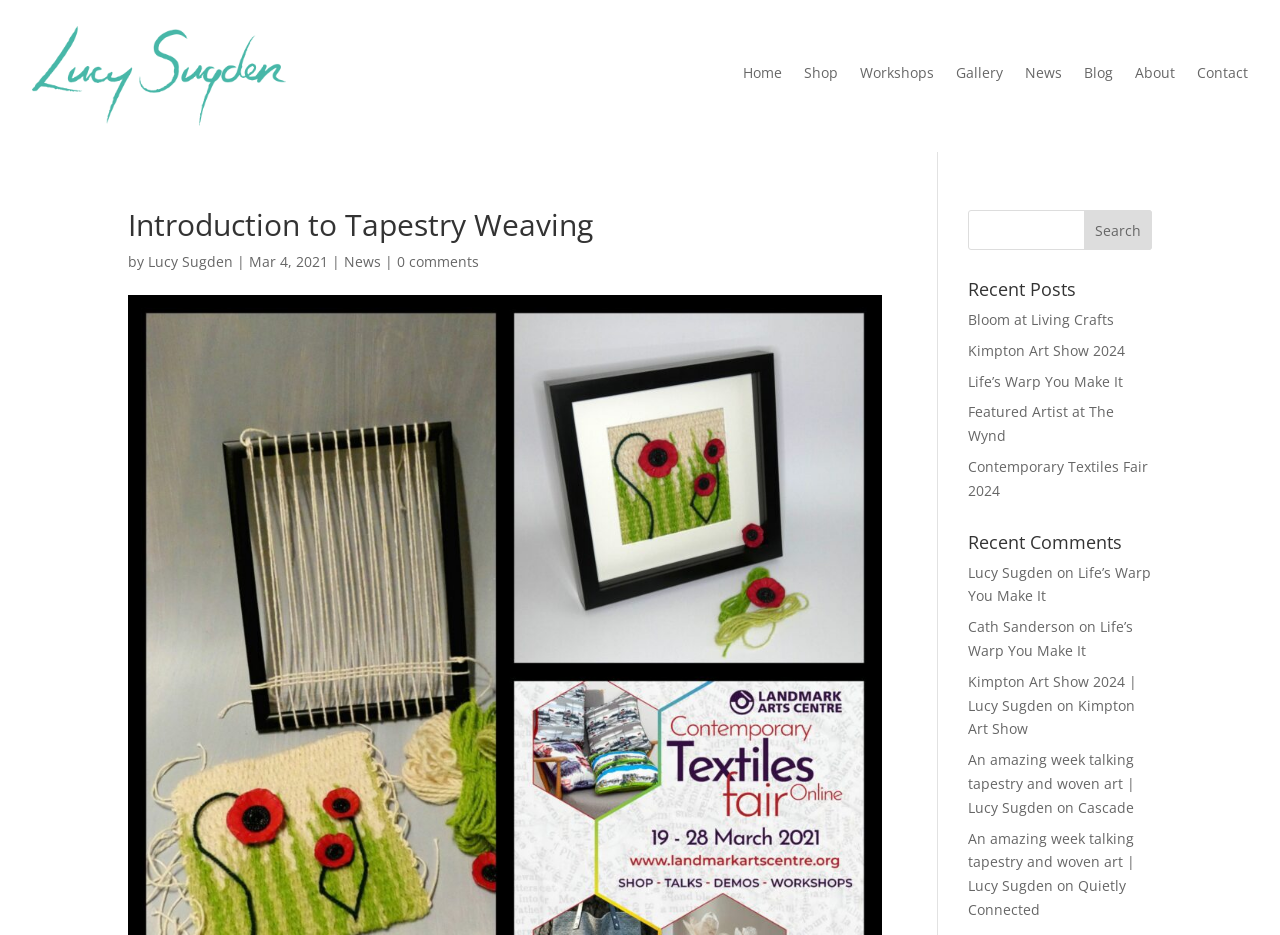Determine the bounding box coordinates for the HTML element mentioned in the following description: "Home". The coordinates should be a list of four floats ranging from 0 to 1, represented as [left, top, right, bottom].

[0.58, 0.07, 0.611, 0.094]